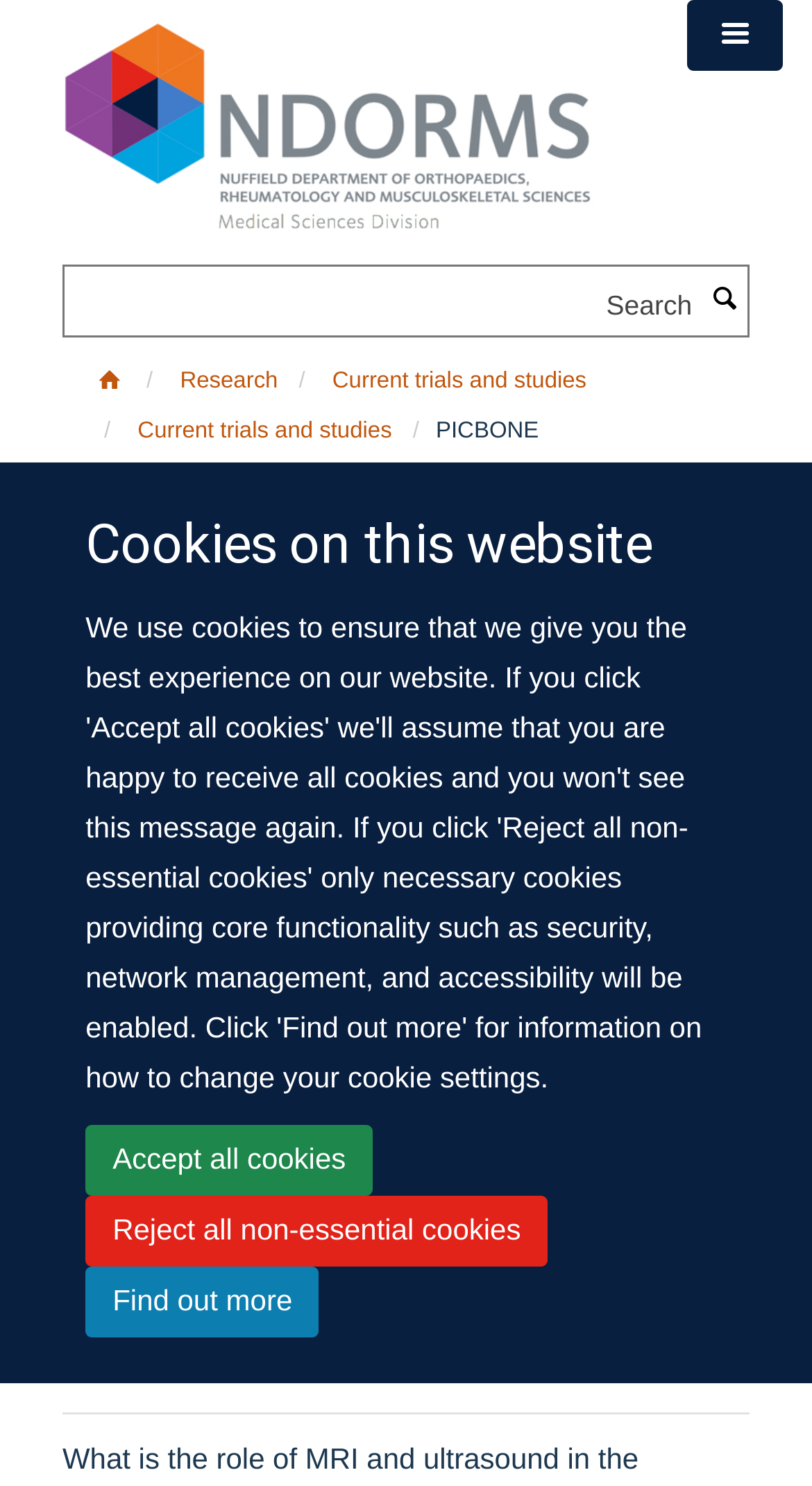Please locate the bounding box coordinates of the element that should be clicked to complete the given instruction: "Go to the research page".

[0.209, 0.241, 0.355, 0.272]